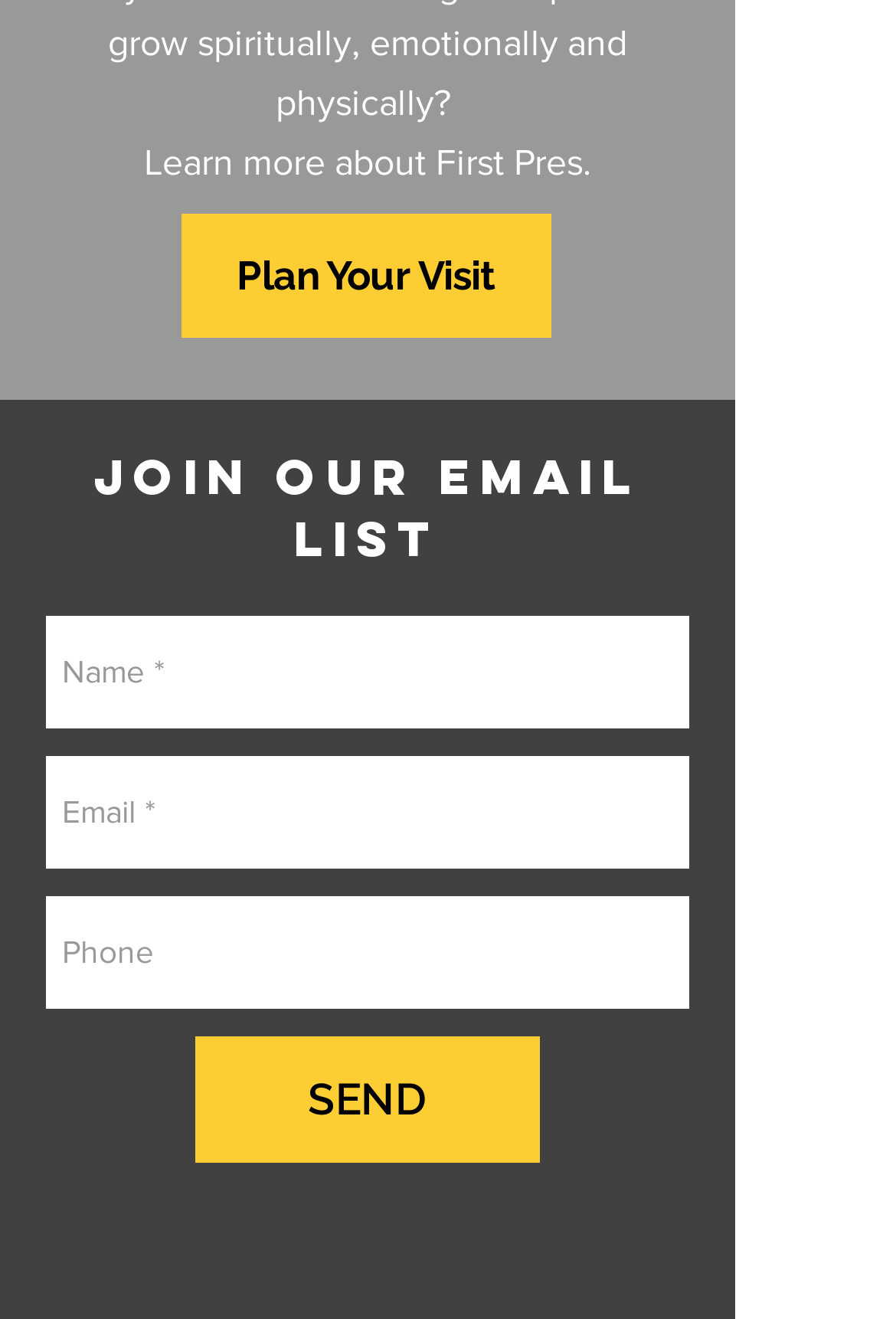Please find the bounding box coordinates (top-left x, top-left y, bottom-right x, bottom-right y) in the screenshot for the UI element described as follows: SEND

[0.218, 0.786, 0.603, 0.882]